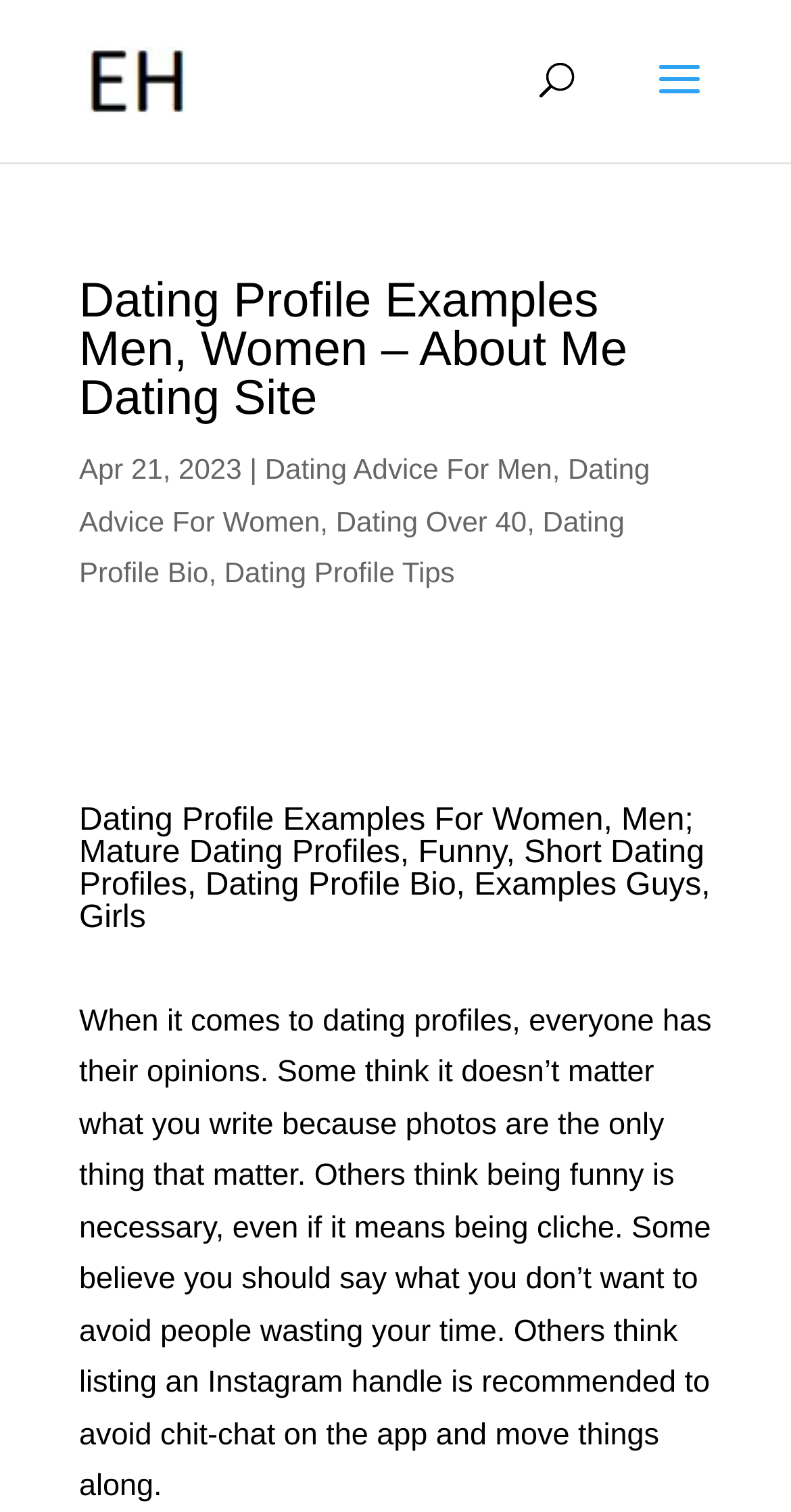Answer the question in one word or a short phrase:
What is the tone of the webpage?

Informative